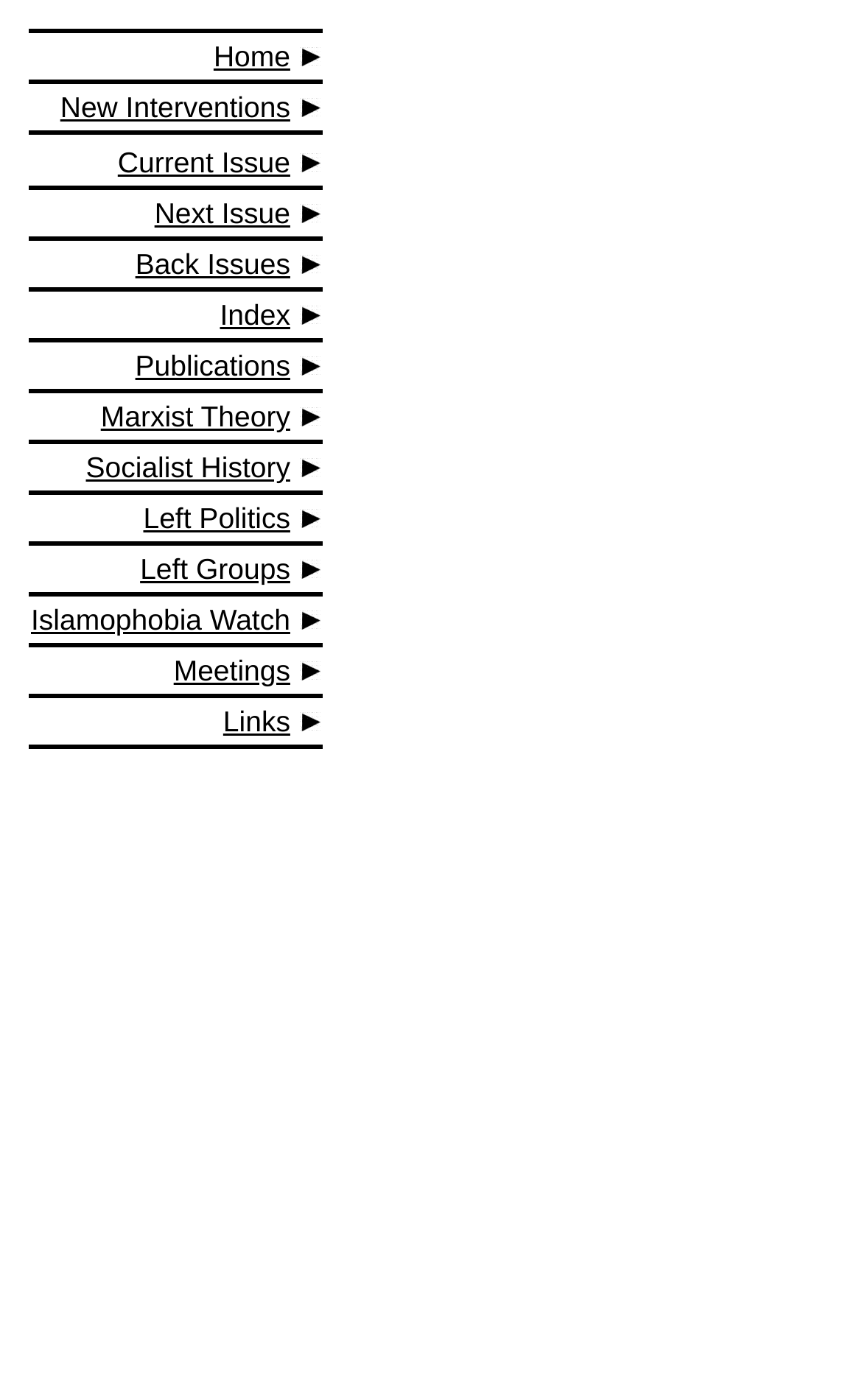Are there any images in the table?
From the image, respond with a single word or phrase.

Yes